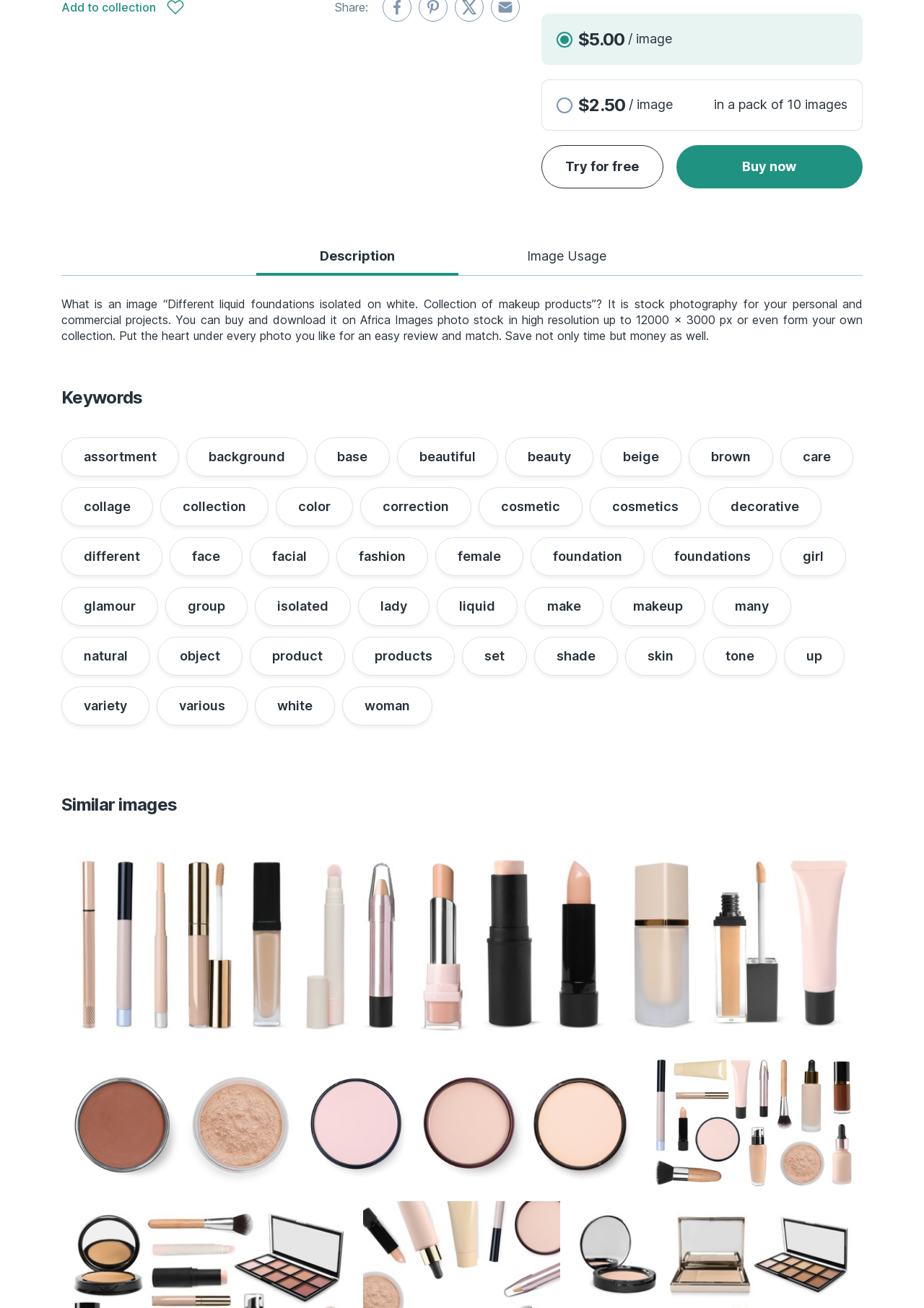Refer to the element description Try for free and identify the corresponding bounding box in the screenshot. Format the coordinates as (top-left x, top-left y, bottom-right x, bottom-right y) with values in the range of 0 to 1.

[0.586, 0.111, 0.718, 0.144]